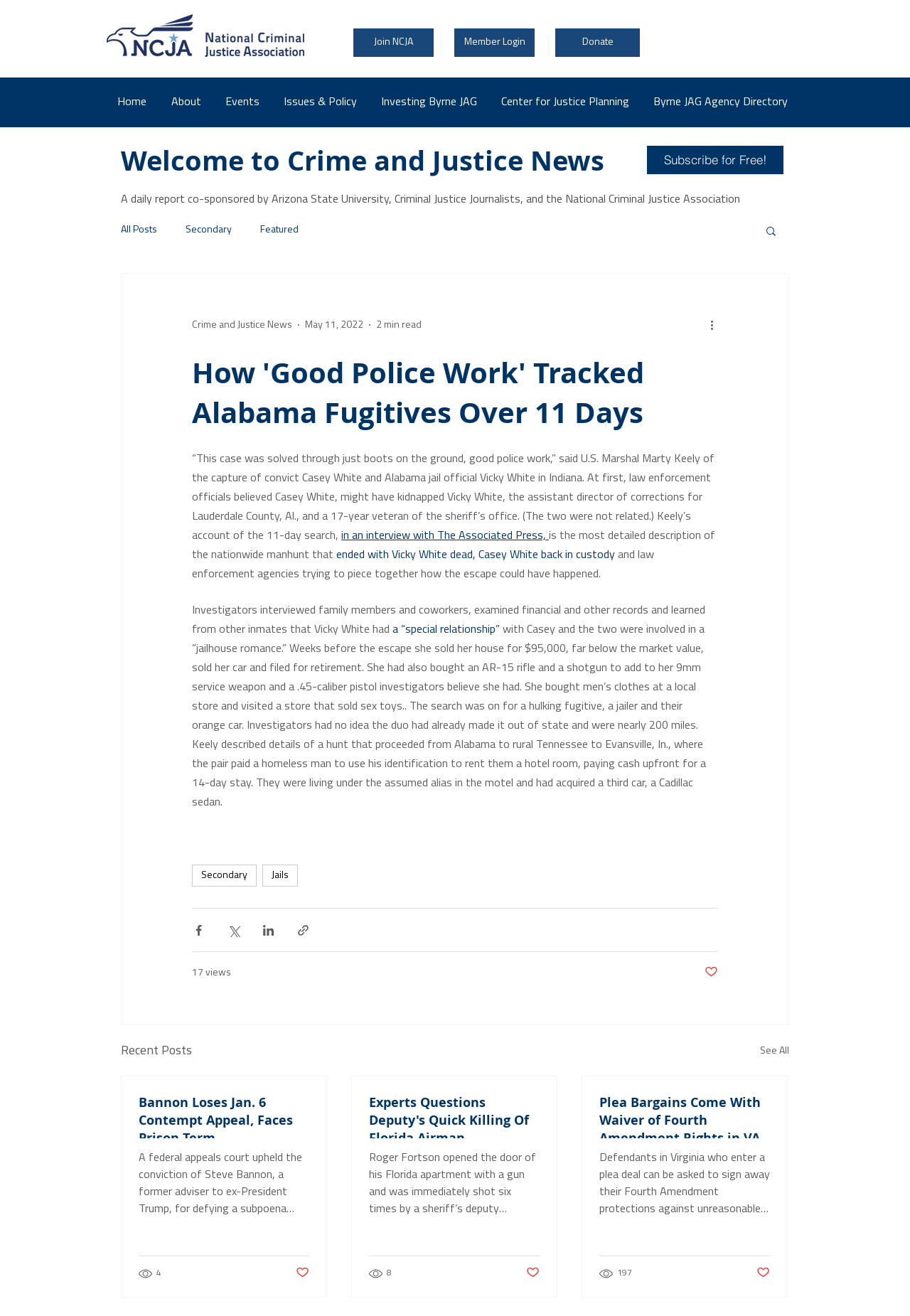Extract the text of the main heading from the webpage.

Welcome to Crime and Justice News